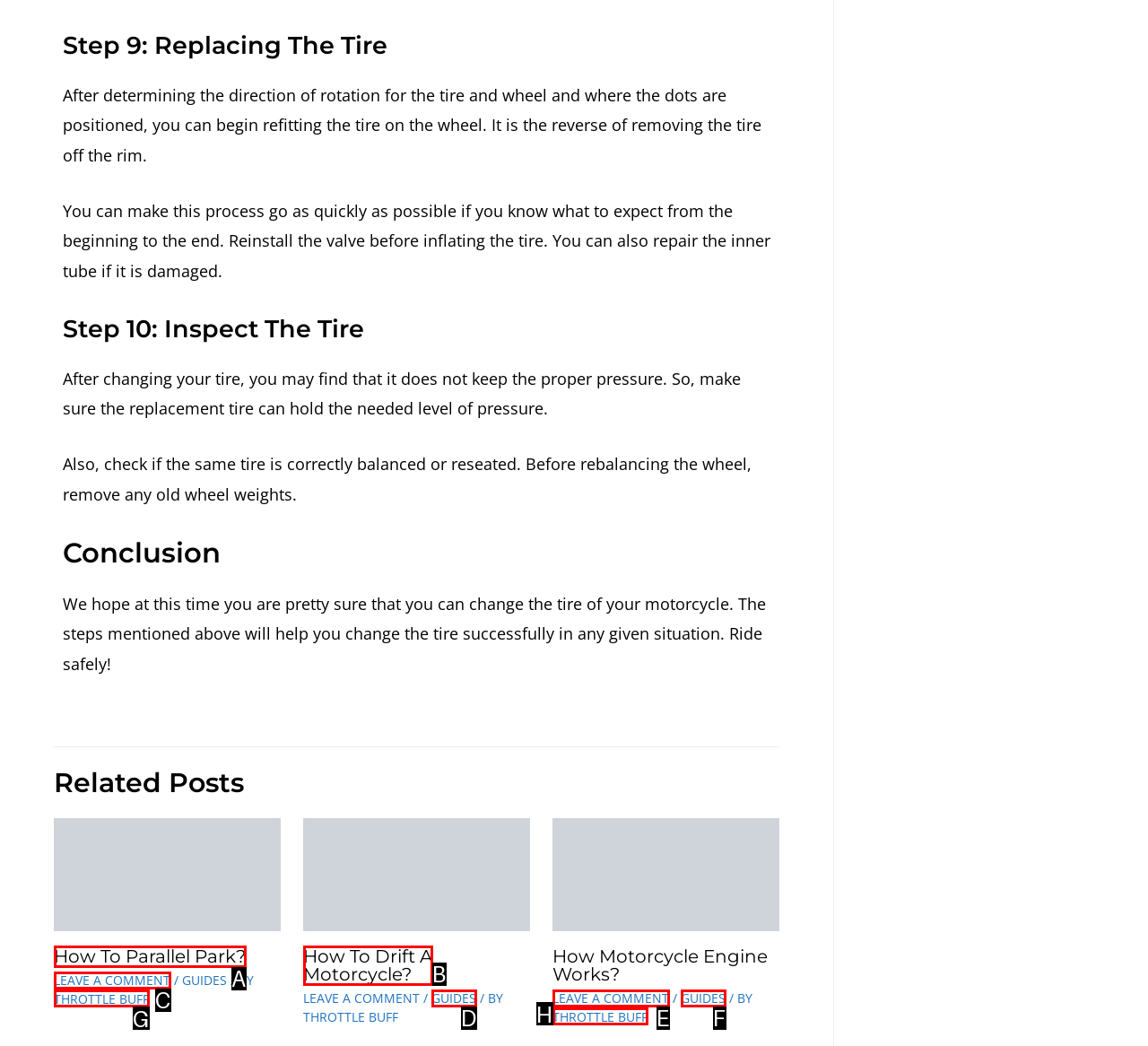Determine the HTML element that best aligns with the description: Leave a Comment
Answer with the appropriate letter from the listed options.

E